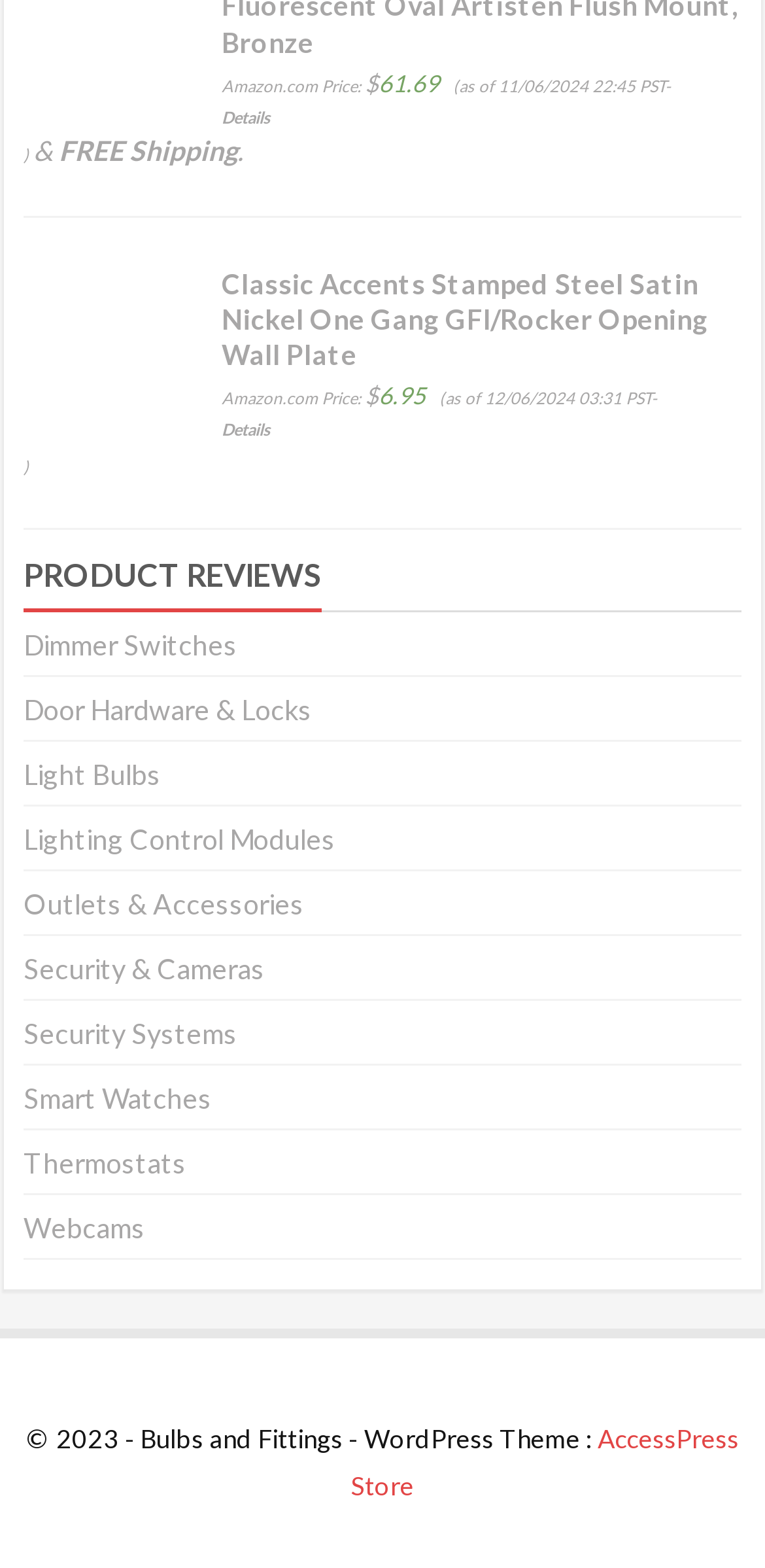Identify the bounding box of the UI component described as: "Lighting Control Modules".

[0.031, 0.525, 0.438, 0.546]